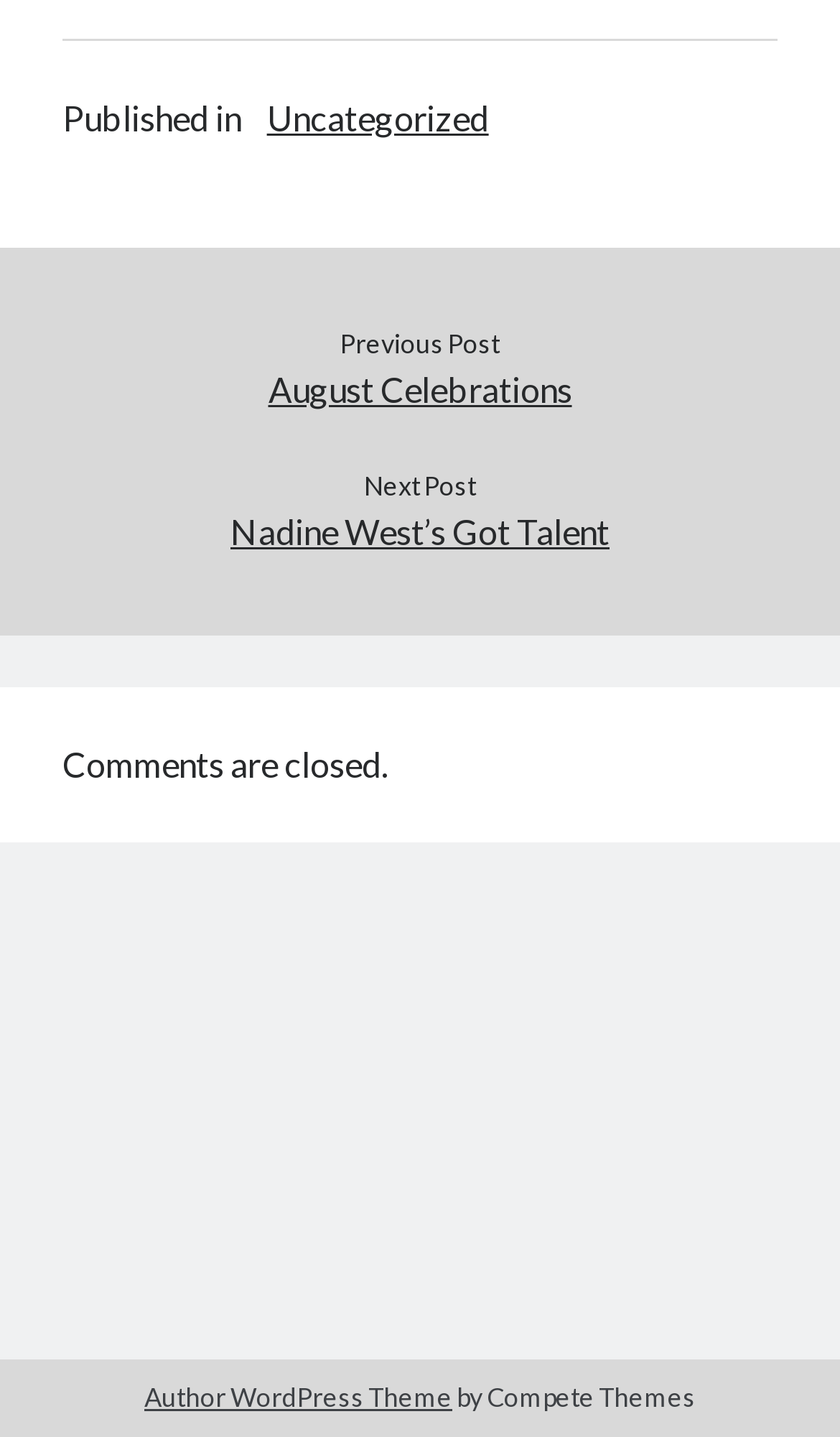Use a single word or phrase to answer the question:
What is the theme of the website?

Author WordPress Theme